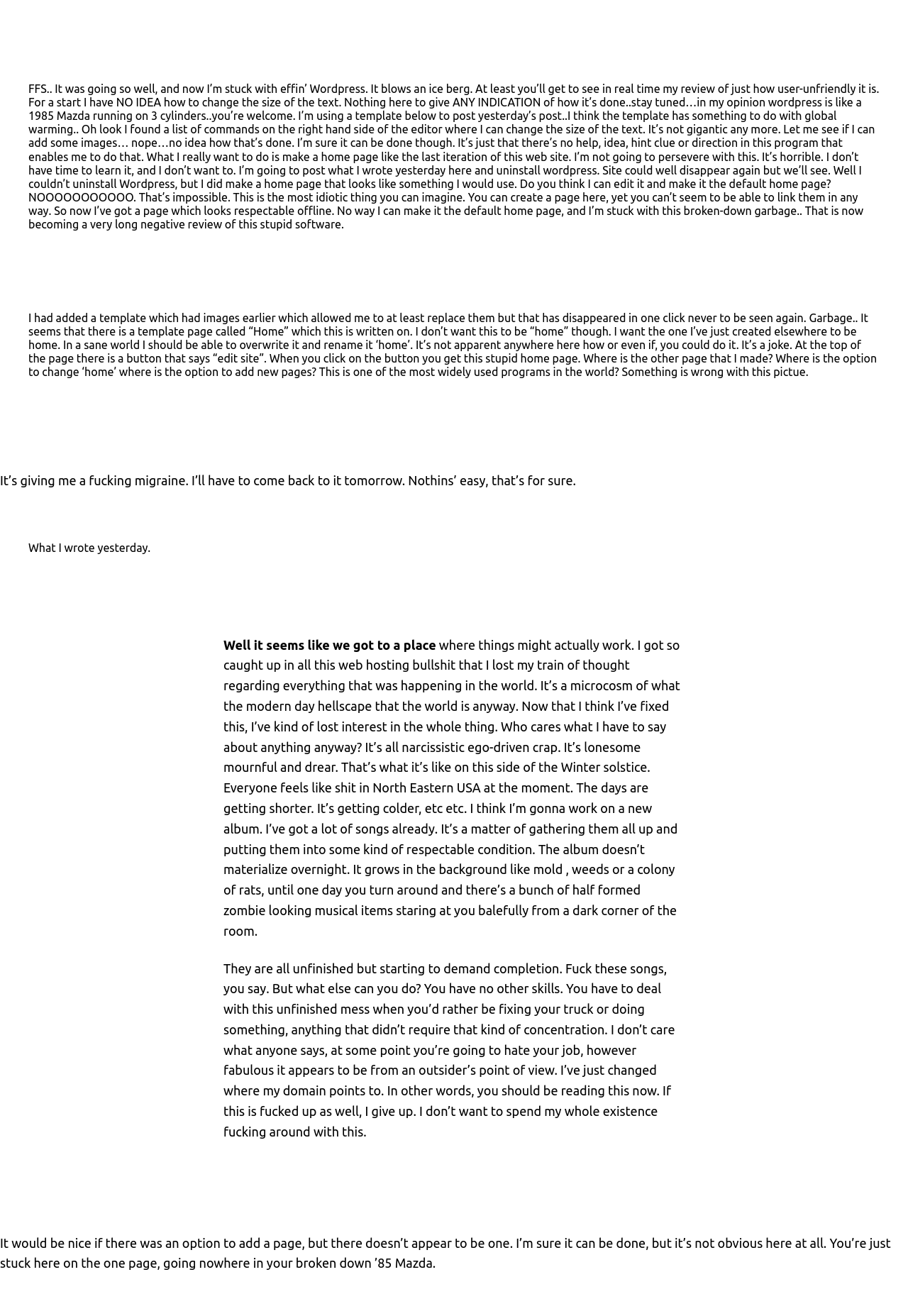Analyze the image and provide a detailed answer to the question: What is the author's opinion about WordPress?

The author expresses frustration and disappointment with WordPress, calling it 'horrible', 'idiotic', and 'garbage'. They also mention that it's 'user-unfriendly' and that they don't have time to learn it.